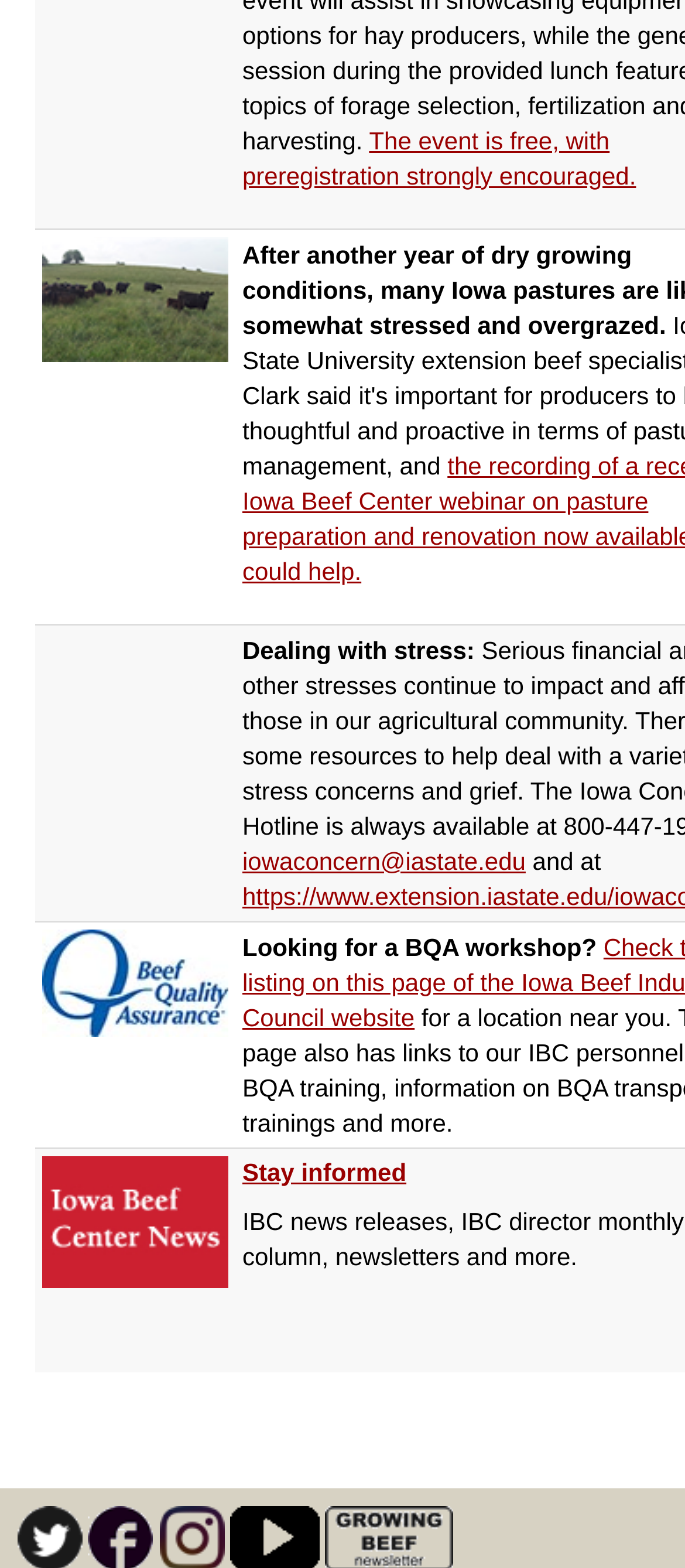Please identify the bounding box coordinates of the clickable region that I should interact with to perform the following instruction: "View cow-calf pairs grazing in pasture". The coordinates should be expressed as four float numbers between 0 and 1, i.e., [left, top, right, bottom].

[0.062, 0.18, 0.333, 0.198]